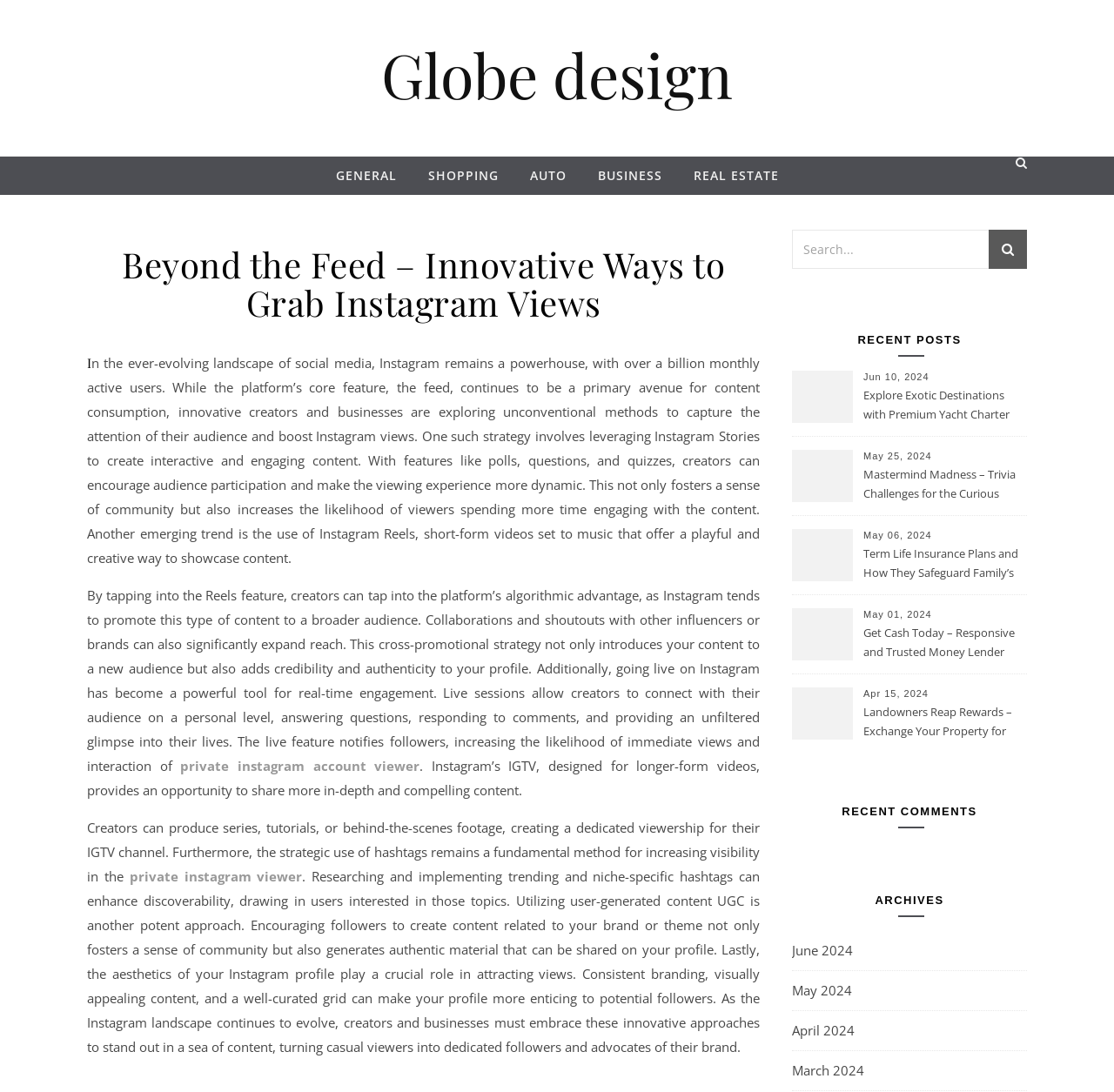Please locate the bounding box coordinates for the element that should be clicked to achieve the following instruction: "Explore the 'RECENT POSTS' section". Ensure the coordinates are given as four float numbers between 0 and 1, i.e., [left, top, right, bottom].

[0.766, 0.298, 0.867, 0.324]